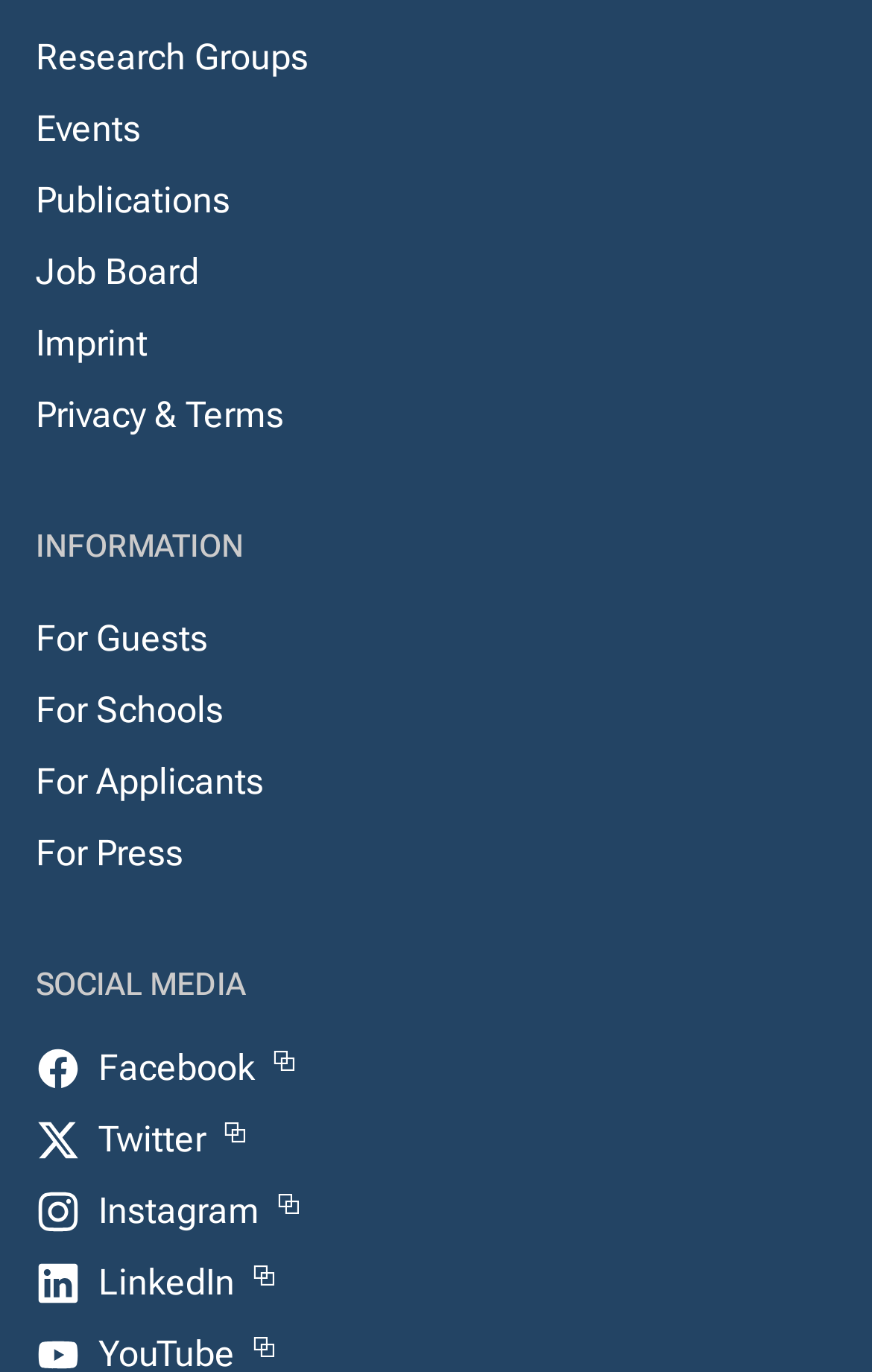Locate the bounding box coordinates of the element that should be clicked to fulfill the instruction: "Go to Job Board".

[0.041, 0.173, 0.228, 0.225]